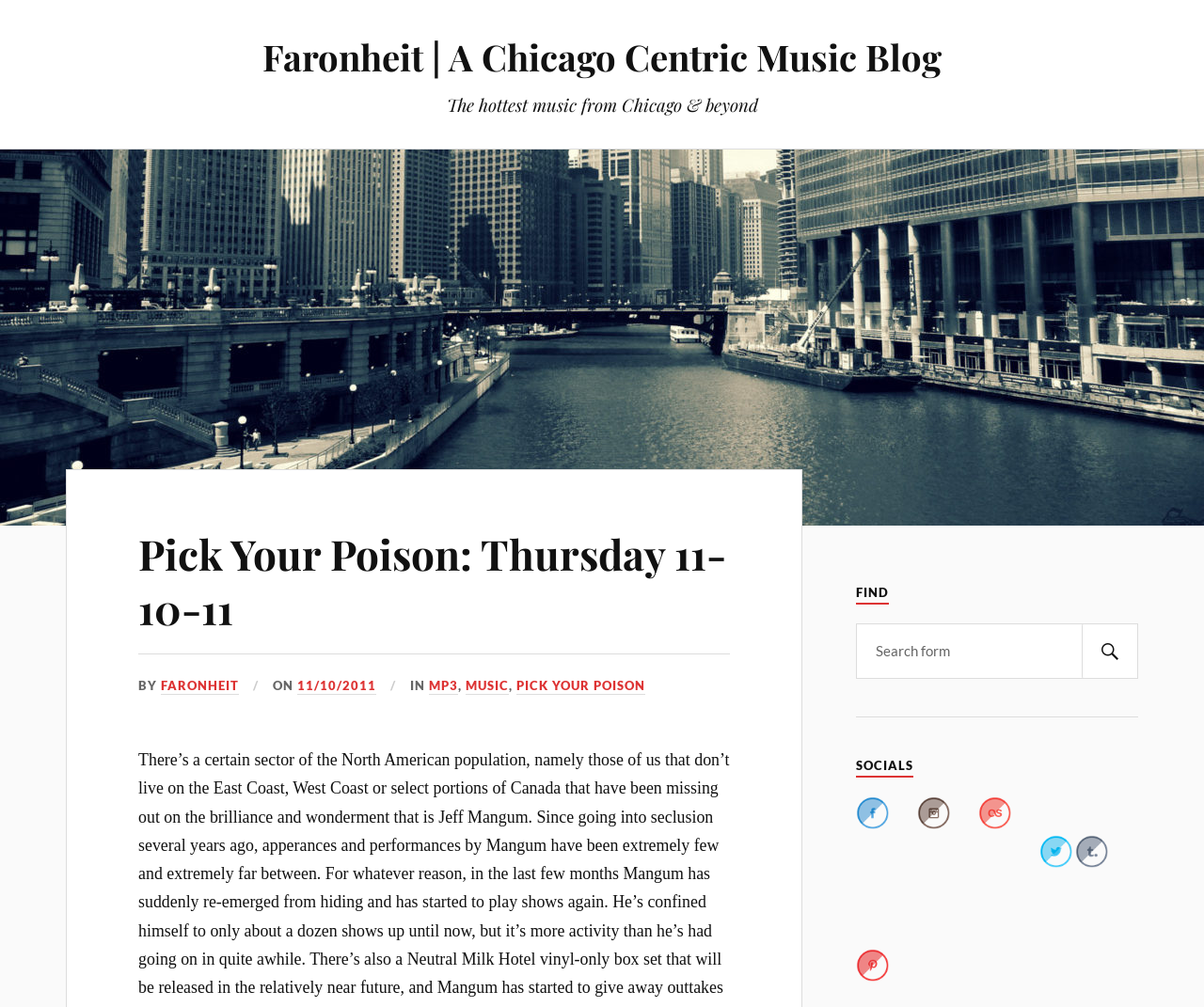Refer to the image and provide an in-depth answer to the question:
What is the title of the article?

The title of the article can be found in the figure element, which contains a heading element with the text 'Pick Your Poison: Thursday 11-10-11'.